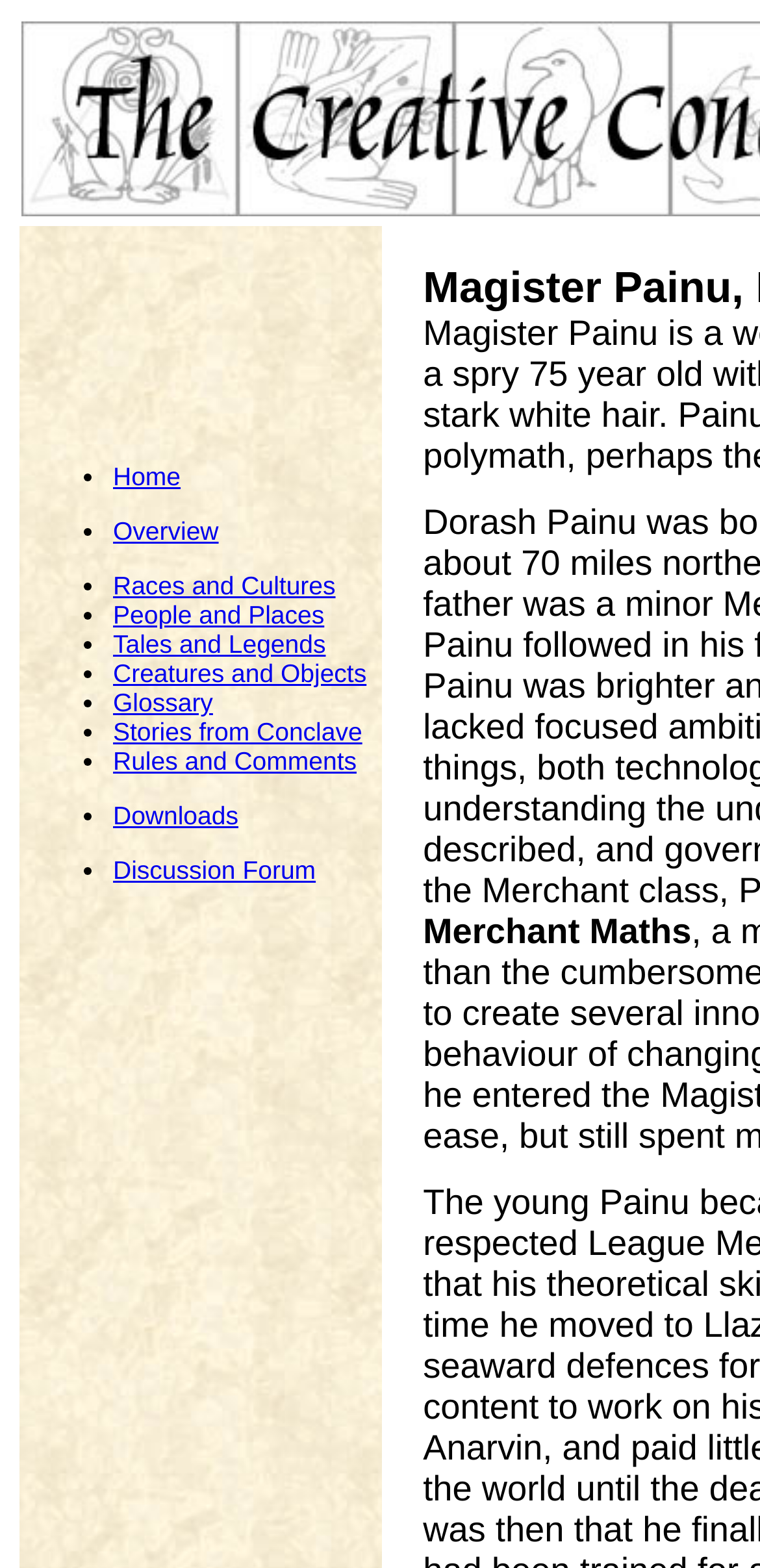Carefully examine the image and provide an in-depth answer to the question: How many navigation links are there?

I counted the number of links in the navigation menu, which are Home, Overview, Races and Cultures, People and Places, Tales and Legends, Creatures and Objects, Glossary, Stories from Conclave, Rules and Comments, Downloads, and Discussion Forum.